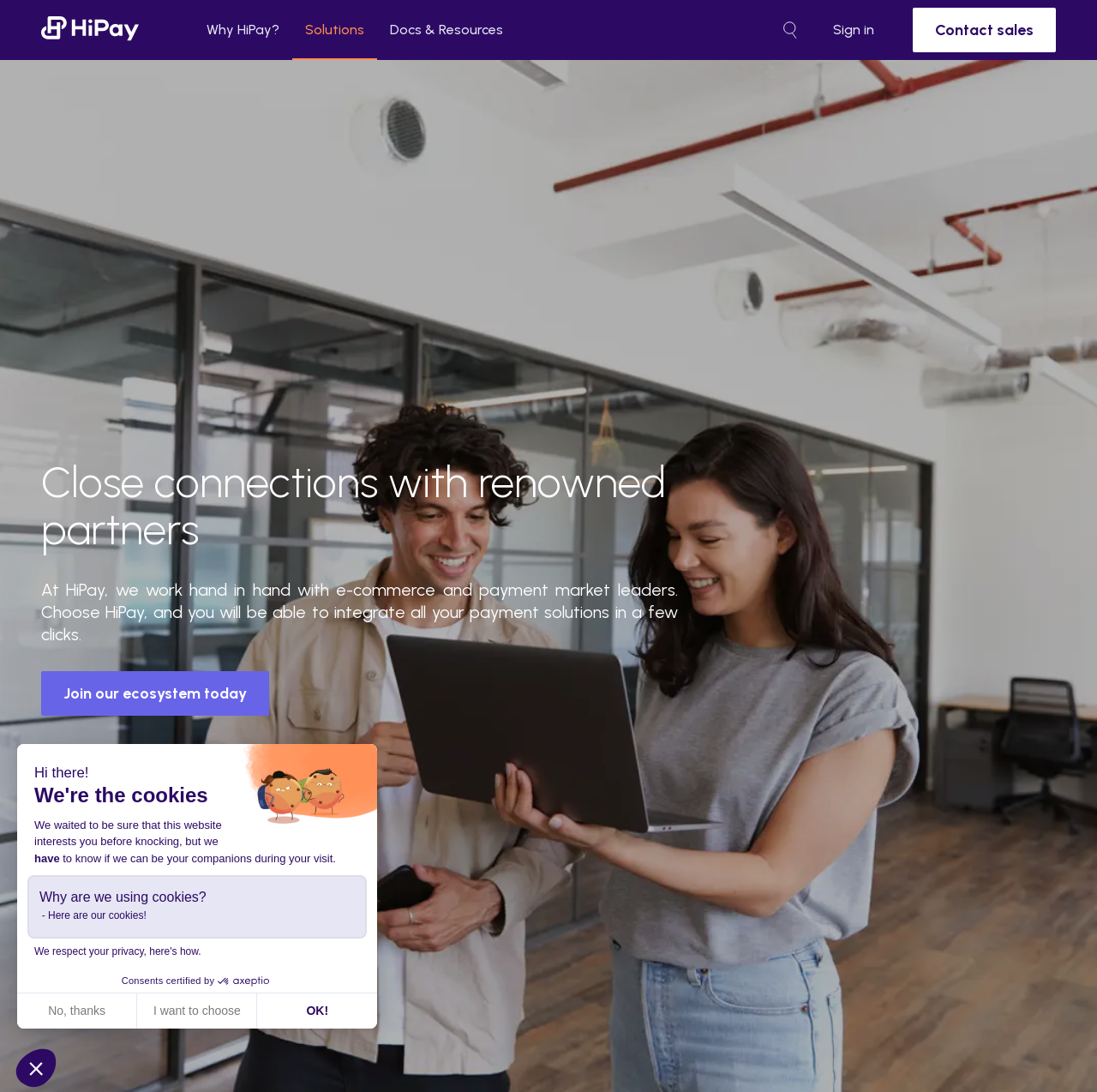Utilize the details in the image to thoroughly answer the following question: What is the purpose of the 'Join our ecosystem today' button?

The 'Join our ecosystem today' button is likely used to integrate all payment solutions in a few clicks, as stated in the StaticText element with ID 469. This suggests that the button is used to facilitate the integration of payment solutions.